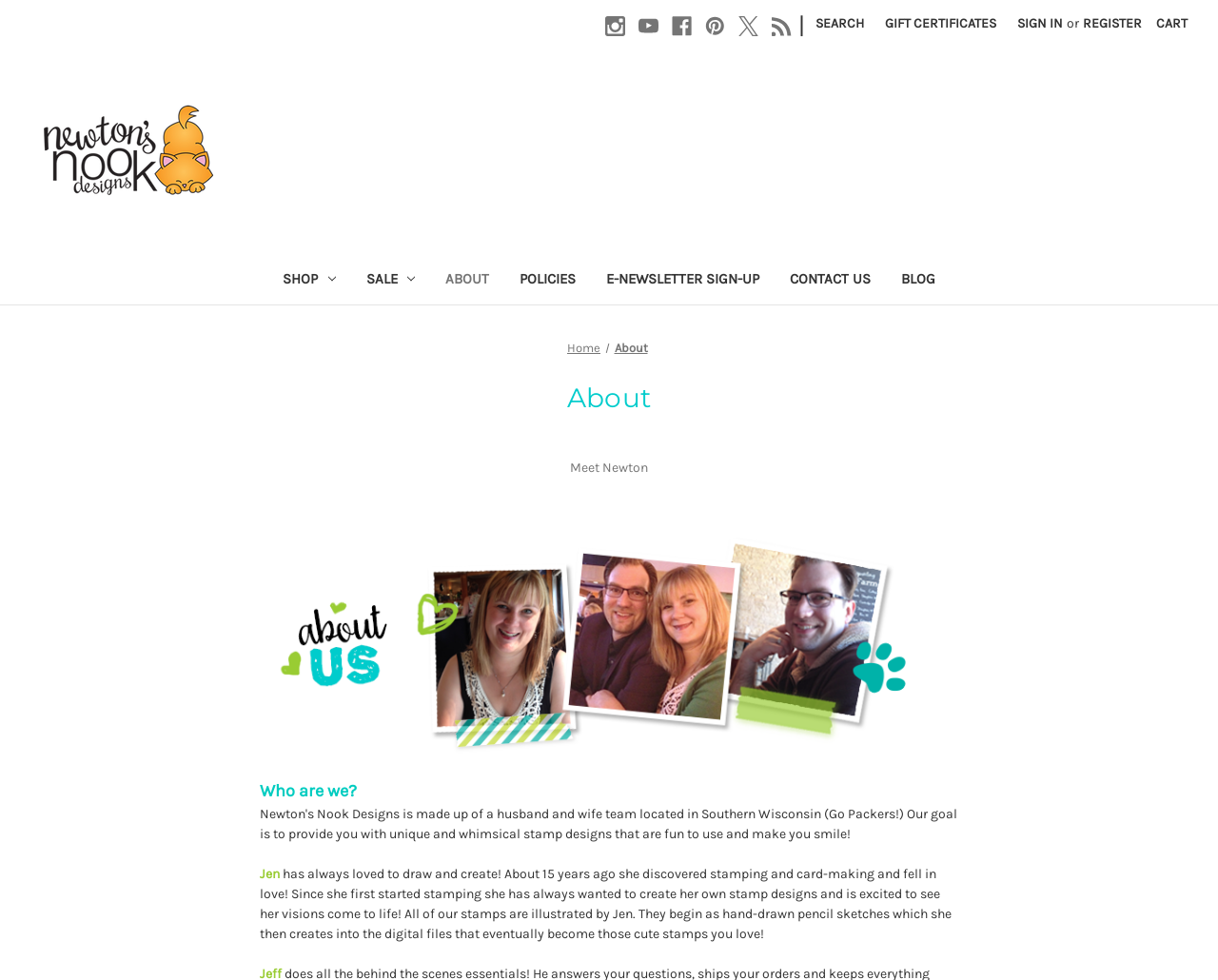Indicate the bounding box coordinates of the element that needs to be clicked to satisfy the following instruction: "View Cart". The coordinates should be four float numbers between 0 and 1, i.e., [left, top, right, bottom].

[0.941, 0.0, 0.984, 0.048]